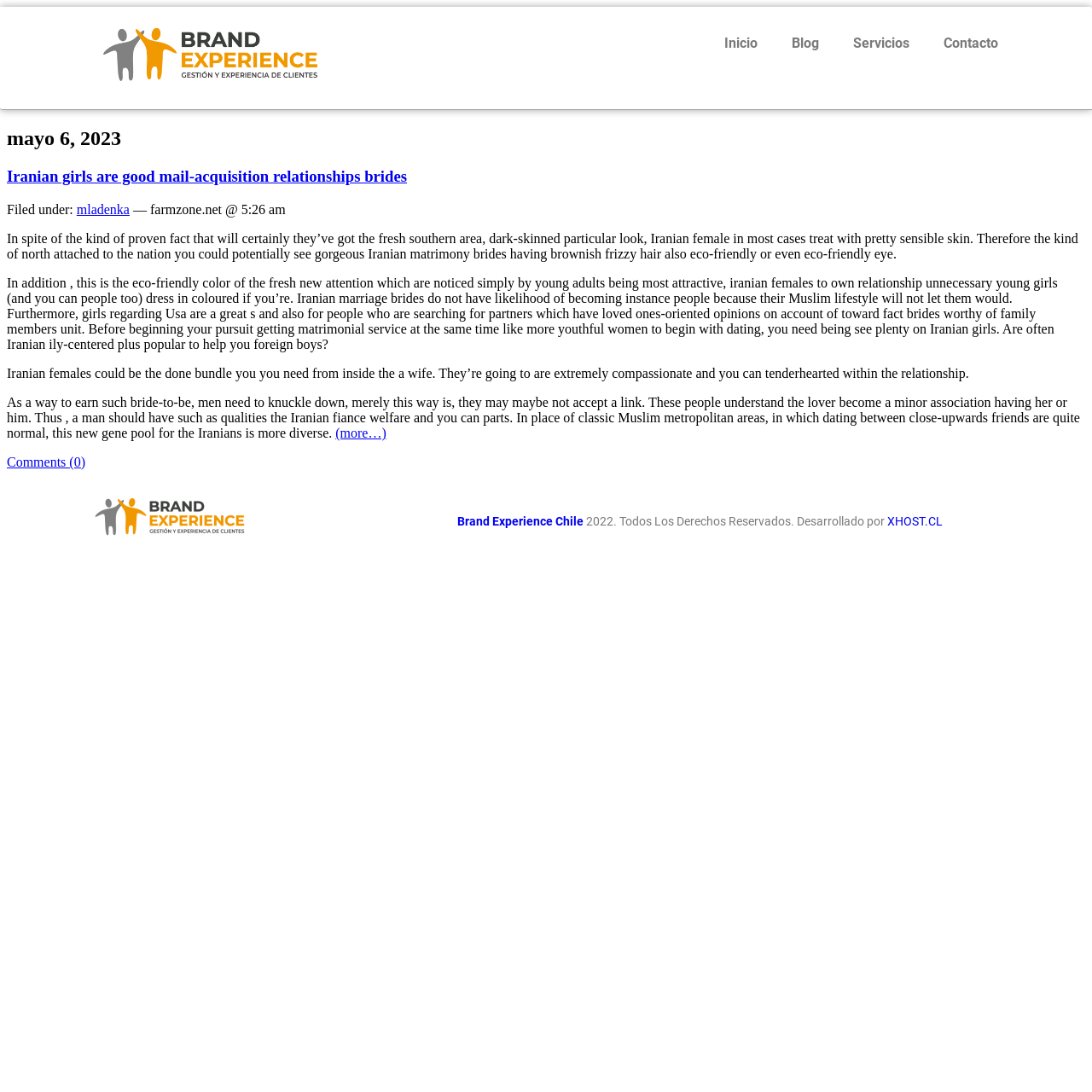What is the color of the eyes considered attractive in Iranian culture?
Please give a detailed answer to the question using the information shown in the image.

According to the text, in Iranian culture, the green color of the eyes is considered attractive, as mentioned in the paragraph 'In addition, this is the green color of the new attention which are noticed simply by young adults being most attractive...'.